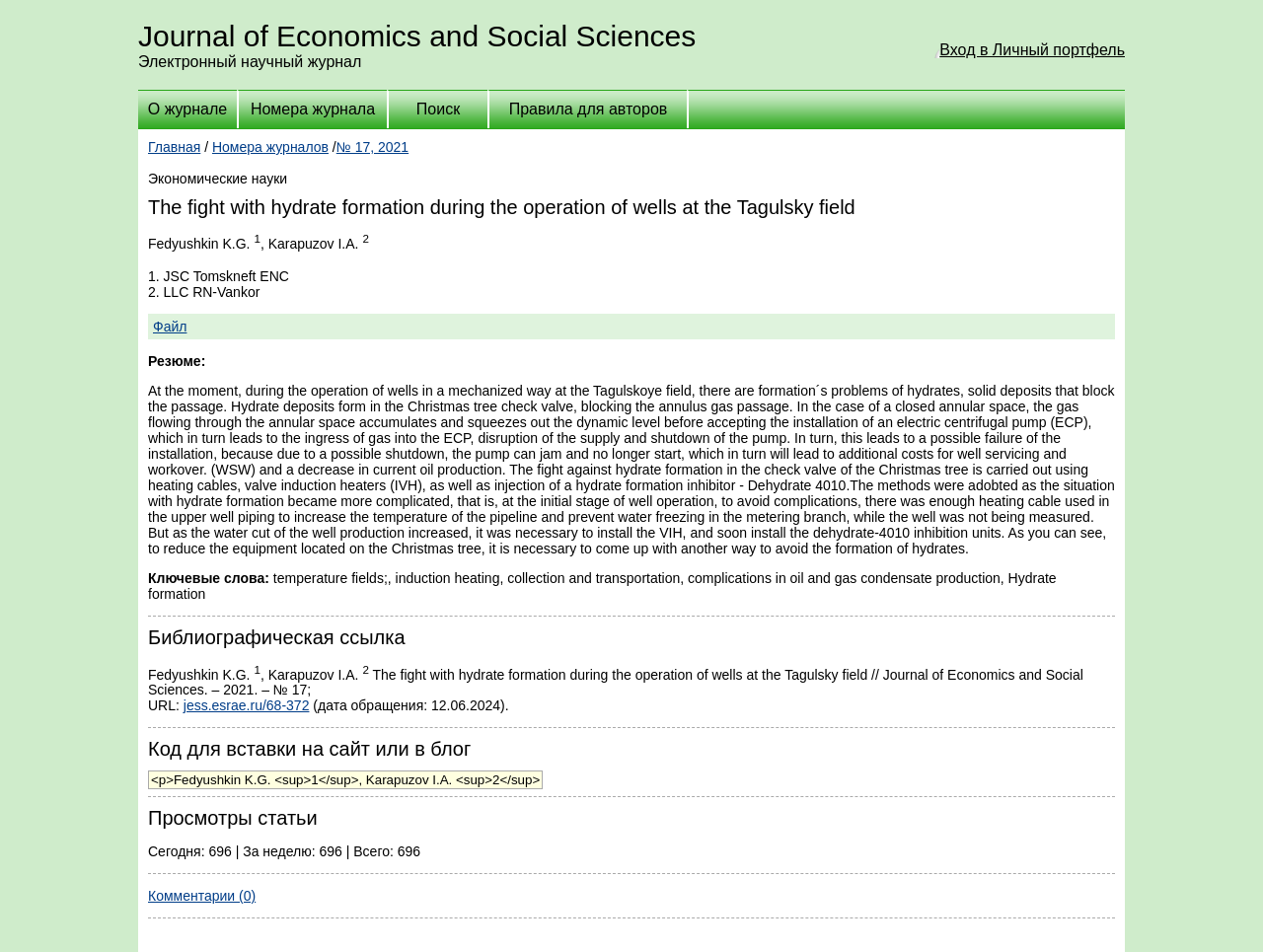What is the topic of the article?
Please look at the screenshot and answer using one word or phrase.

Hydrate formation during well operation